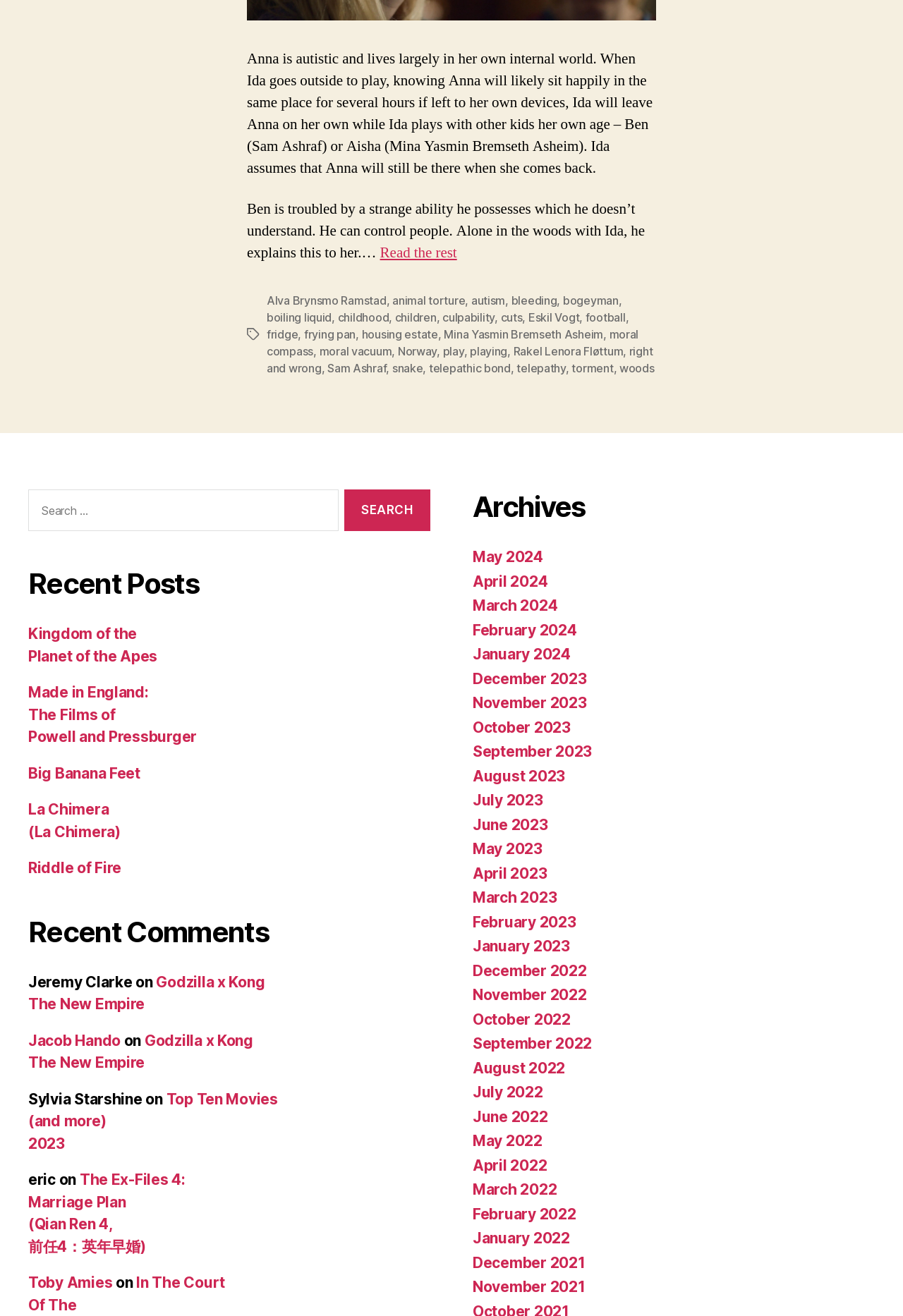Please specify the bounding box coordinates for the clickable region that will help you carry out the instruction: "View recent posts".

[0.031, 0.43, 0.477, 0.457]